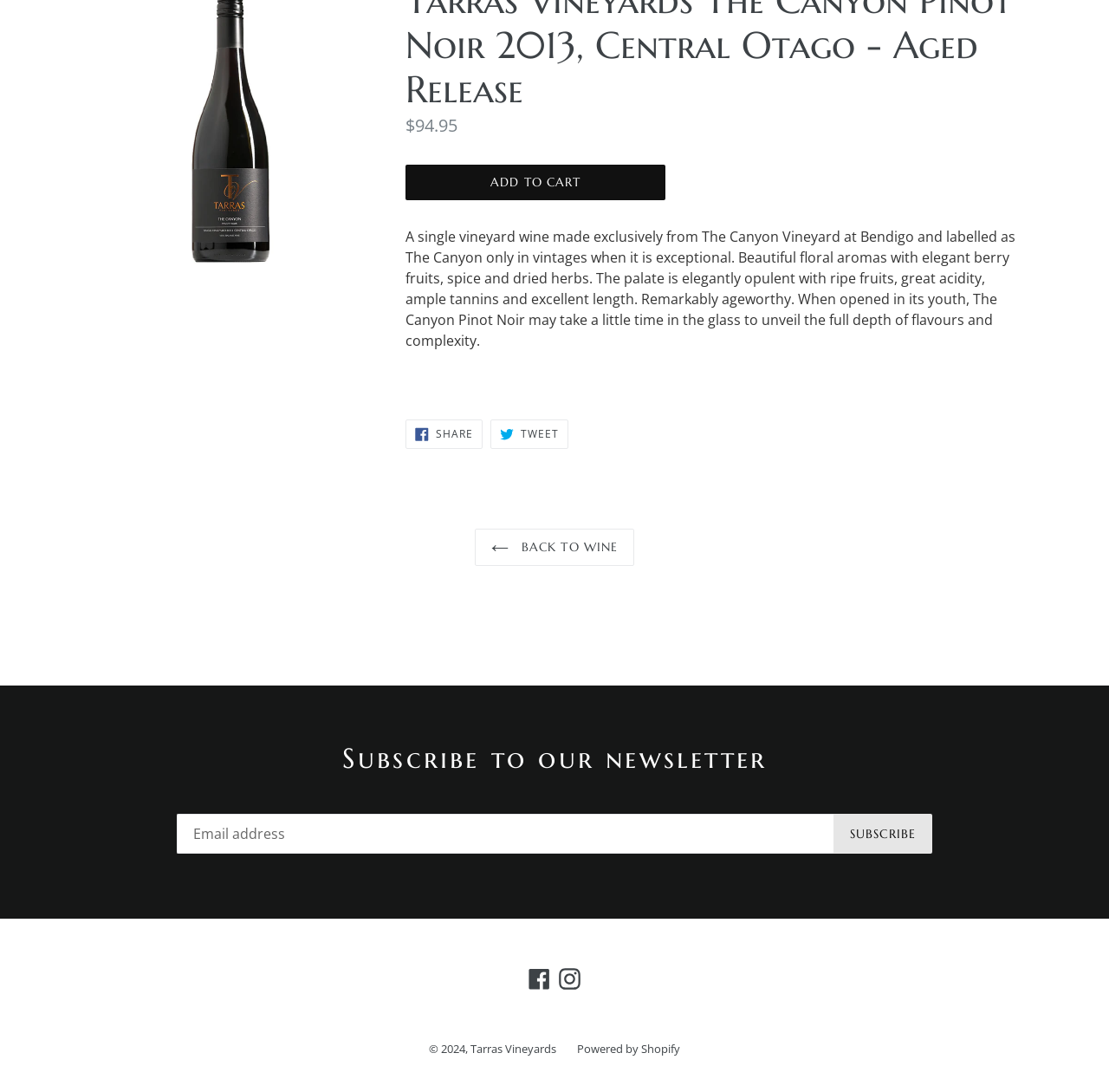Identify the bounding box coordinates of the HTML element based on this description: "Tweet Tweet on Twitter".

[0.442, 0.384, 0.512, 0.411]